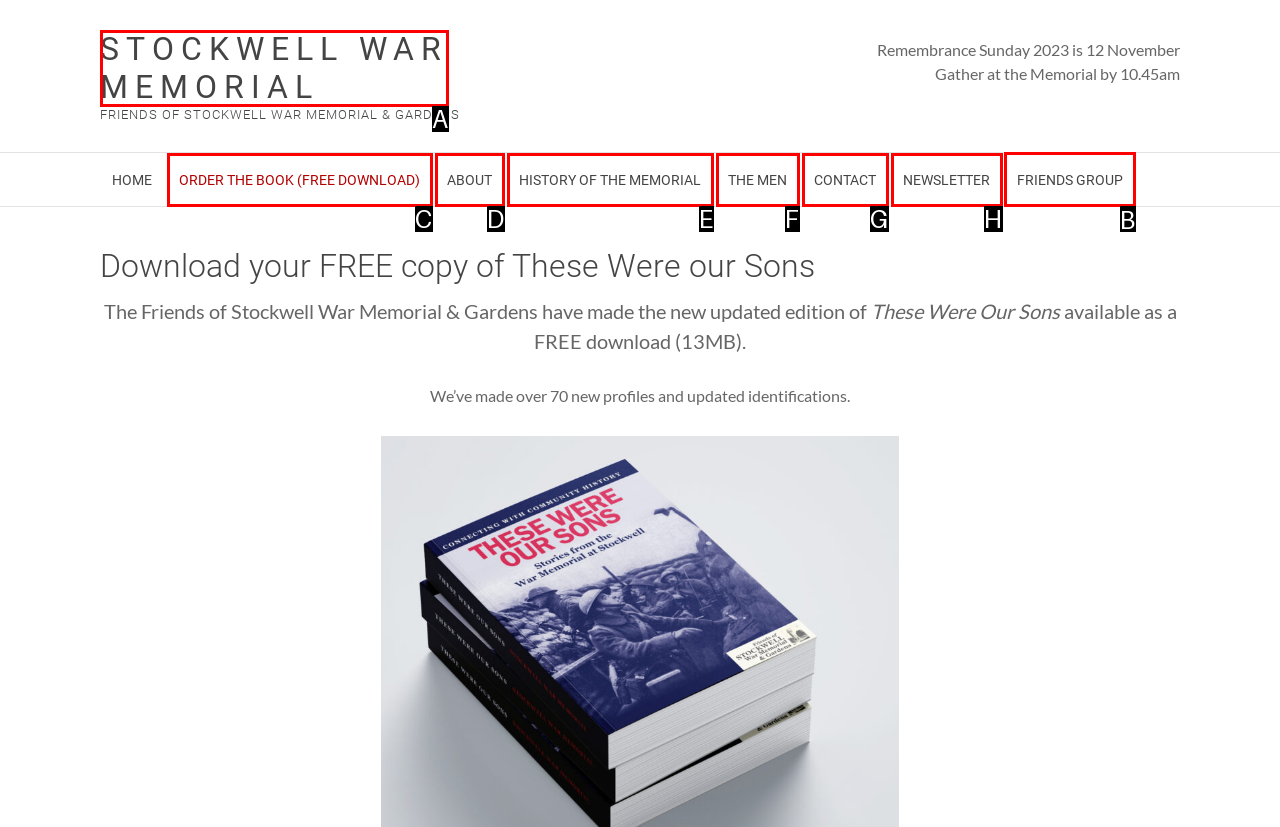Identify the correct UI element to click on to achieve the task: Contact the FRIENDS GROUP. Provide the letter of the appropriate element directly from the available choices.

B